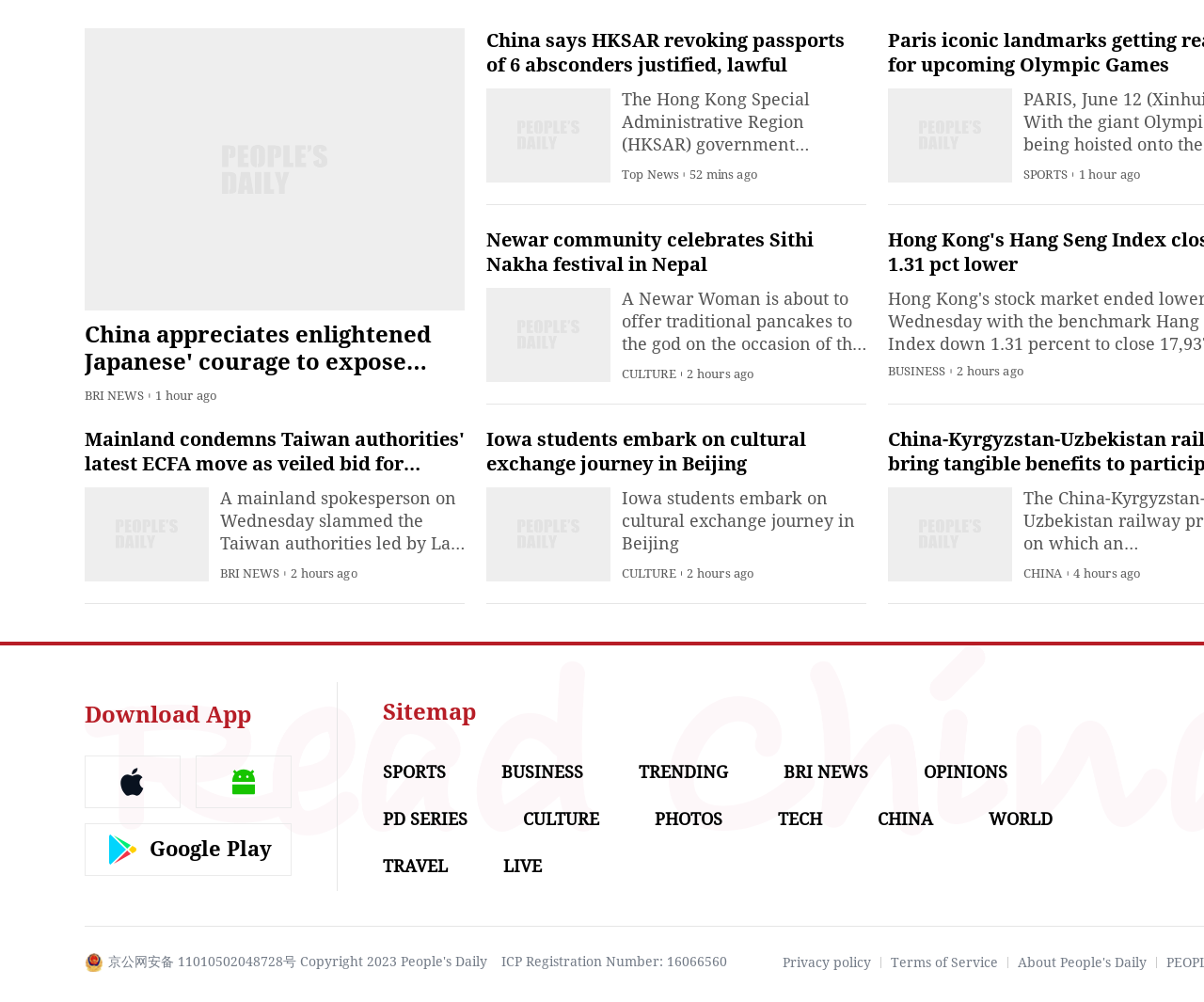What is the name of the news organization?
Examine the image and provide an in-depth answer to the question.

I inferred this answer by looking at the top-left corner of the webpage, where it says 'BRI NEWS' and 'People's Daily English language App - Homepage - Breaking News, China News, World News and Video'.